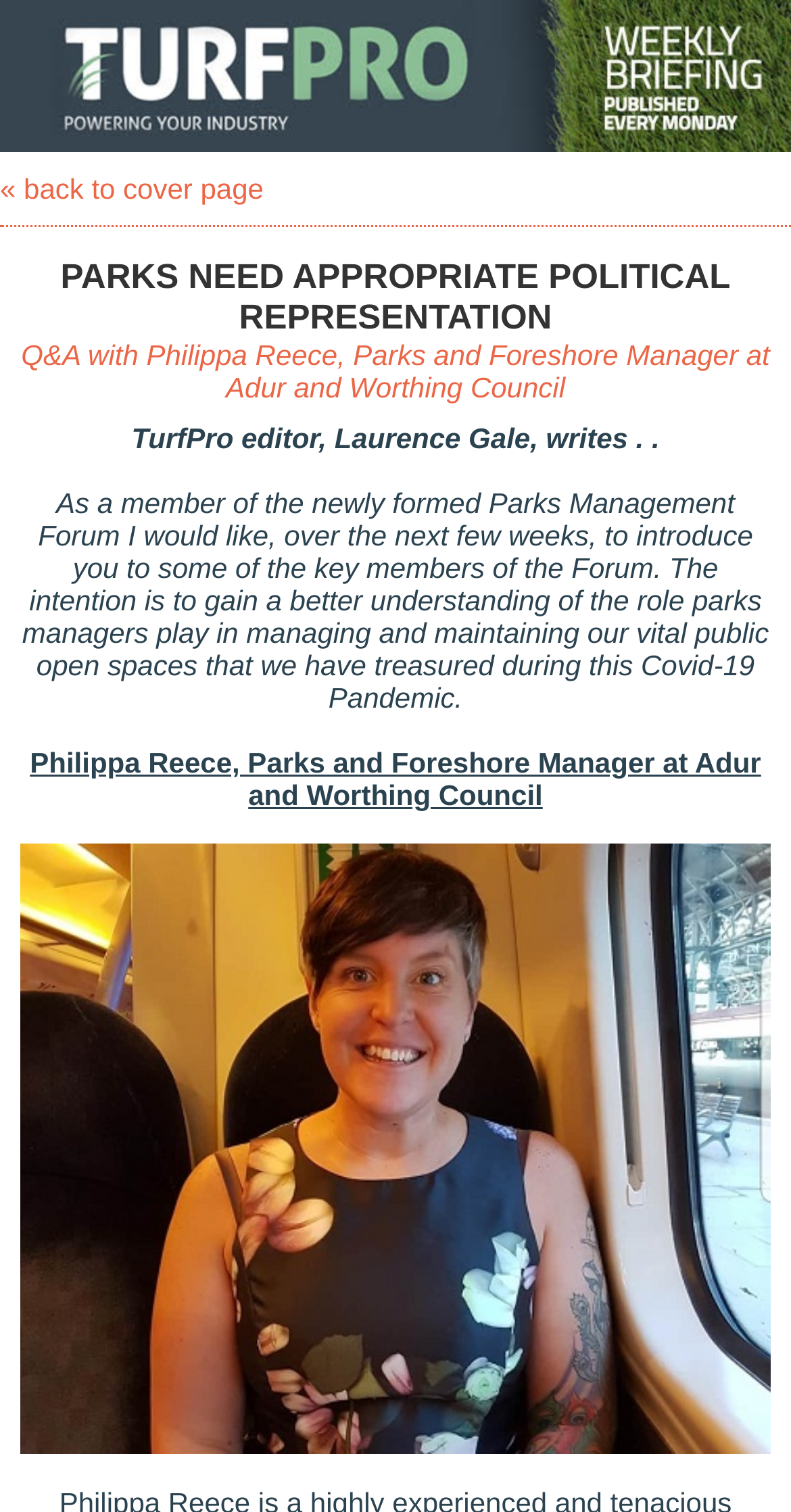Illustrate the webpage's structure and main components comprehensively.

The webpage appears to be an article or blog post discussing the importance of parks and their management. At the top of the page, there is a header with the title "PARKS NEED APPROPRIATE POLITICAL REPRESENTATION". Below the title, there is a link to go back to the cover page, situated at the top-left corner of the page.

The main content of the article starts with a brief introduction by the editor, Laurence Gale, who explains that he will be introducing key members of the Parks Management Forum over the next few weeks. This introduction is followed by a paragraph of text that discusses the role of parks managers in maintaining public open spaces, particularly during the Covid-19 pandemic.

Further down the page, there is a section focused on Philippa Reece, the Parks and Foreshore Manager at Adur and Worthing Council. Her name is mentioned in a separate line, and then there is a quote from her, which is the same as the meta description: "Philippa Reece says if the sector had a parks minister, appropriate funding, resources and opportunities could be created."